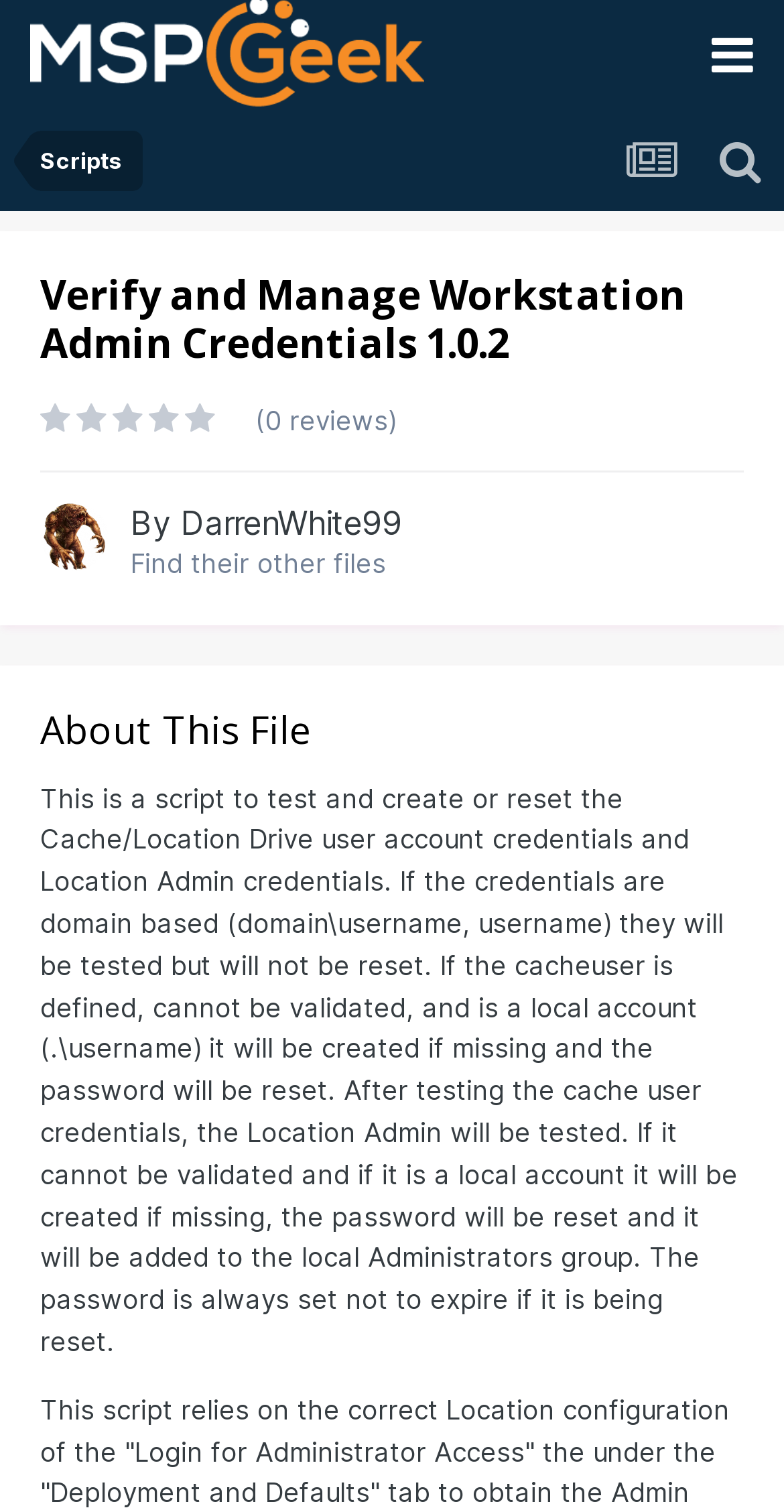What type of account will be created if the cacheuser is defined but cannot be validated?
Utilize the image to construct a detailed and well-explained answer.

I found this information by reading the static text that describes the script's functionality, which explains that if the cacheuser is defined but cannot be validated, a local account will be created if missing.